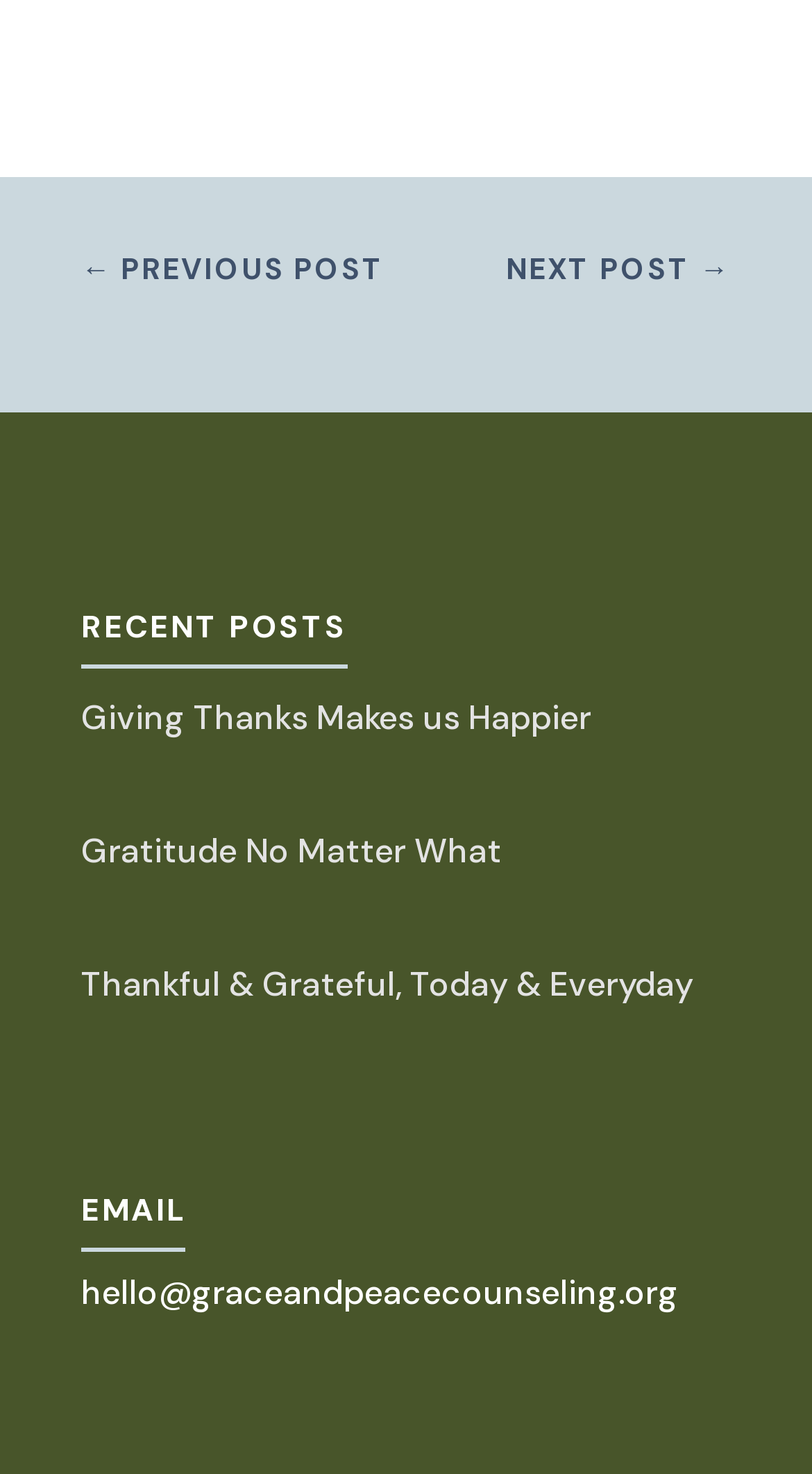What is the title of the first recent post?
Answer with a single word or phrase by referring to the visual content.

Giving Thanks Makes us Happier